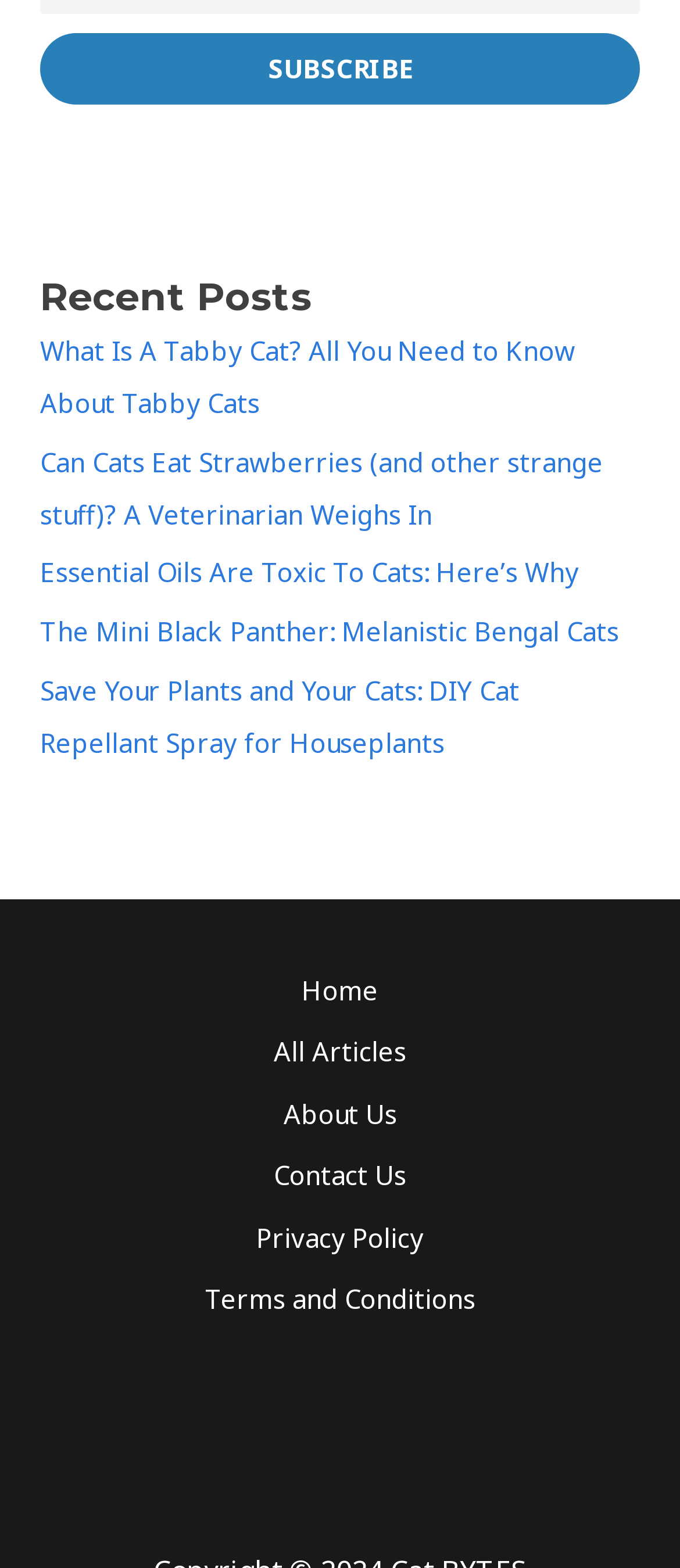Identify the bounding box coordinates for the element you need to click to achieve the following task: "Learn about the Privacy Policy". Provide the bounding box coordinates as four float numbers between 0 and 1, in the form [left, top, right, bottom].

[0.351, 0.776, 0.649, 0.815]